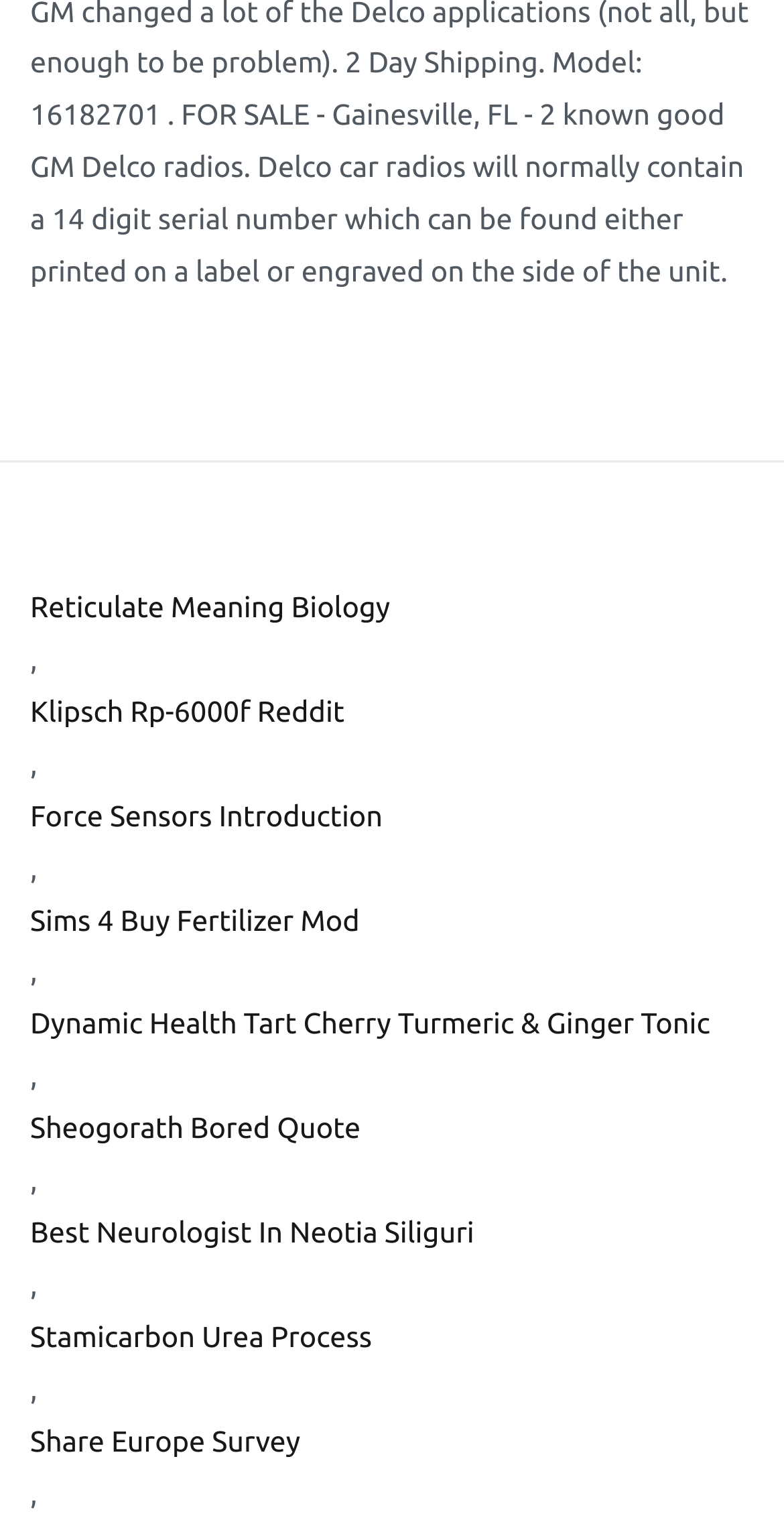Kindly determine the bounding box coordinates for the clickable area to achieve the given instruction: "Visit Reticulate Meaning Biology".

[0.038, 0.381, 0.962, 0.415]